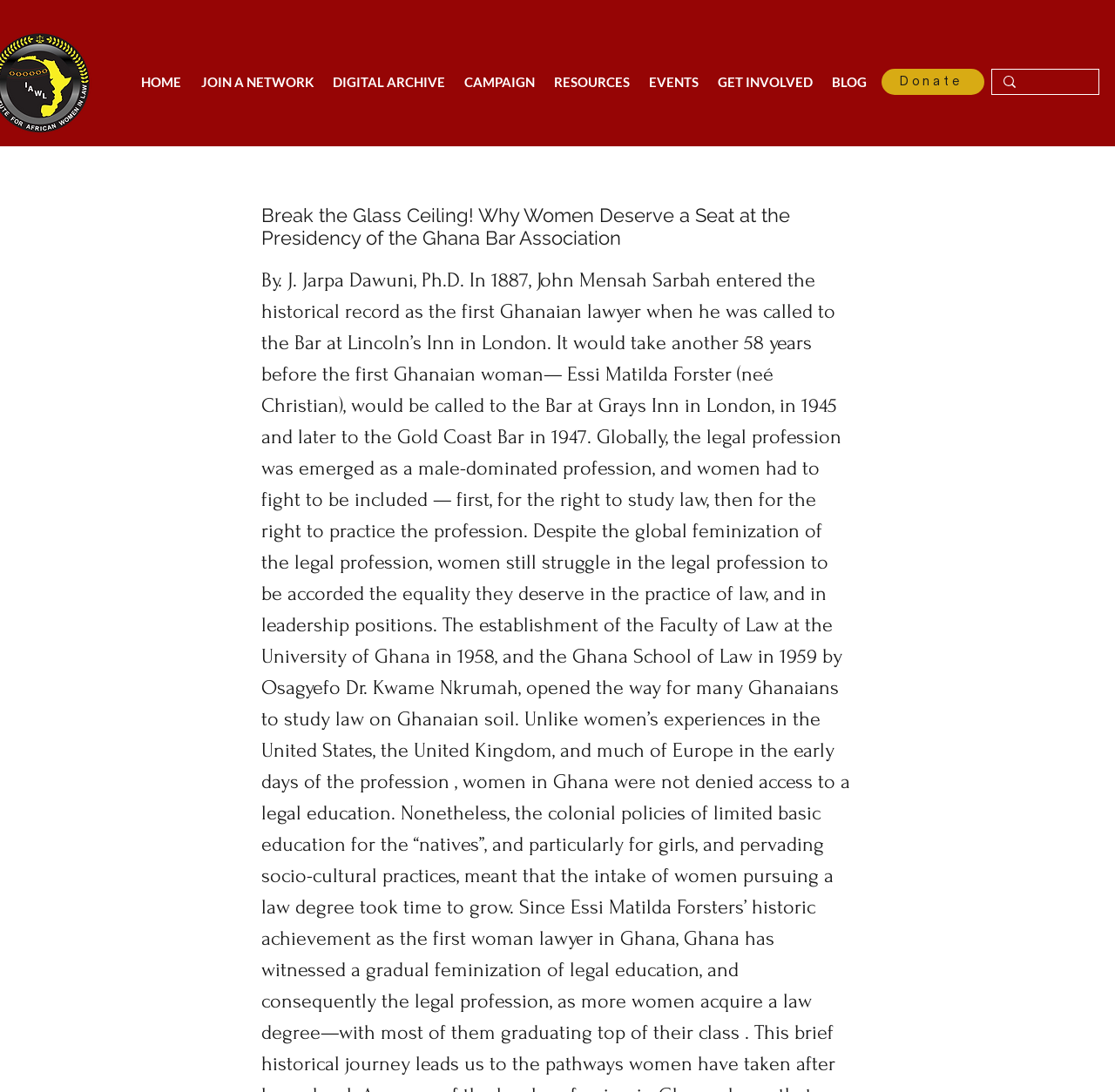Provide the bounding box for the UI element matching this description: "Agriculture, Foresty and Fishing".

None